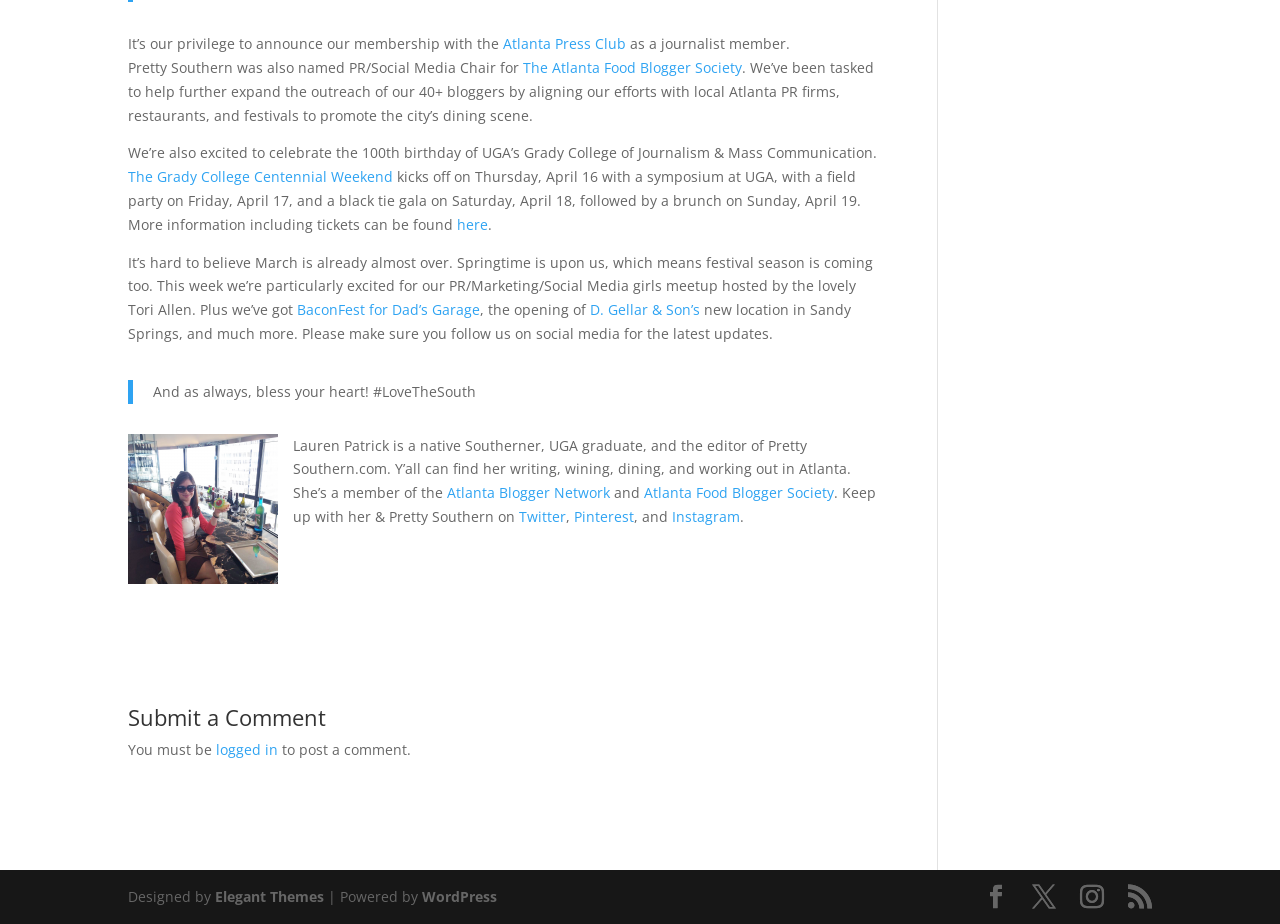Give a concise answer using one word or a phrase to the following question:
What is the blogger's affiliation with the Atlanta Press Club?

Journalist member